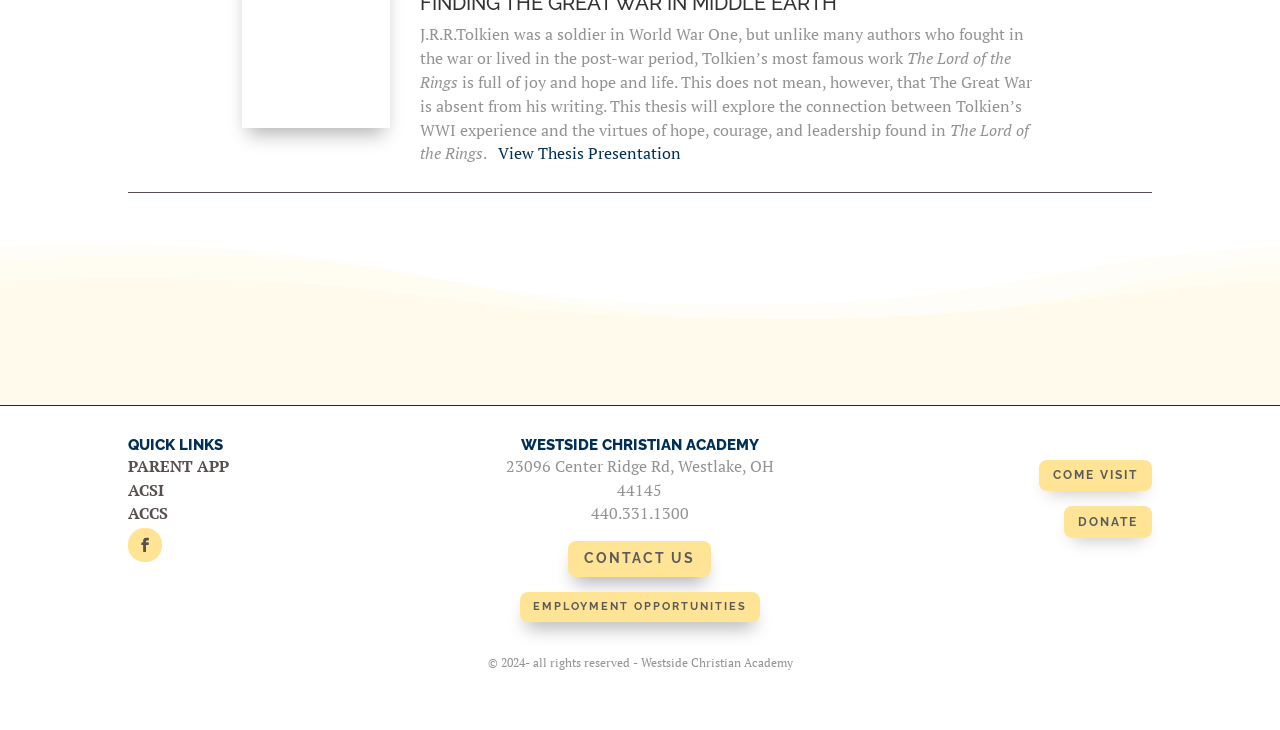What year is mentioned in the copyright notice?
Using the image as a reference, give an elaborate response to the question.

The copyright notice at the bottom of the webpage mentions '© 2024- all rights reserved - Westside Christian Academy', indicating that the year 2024 is relevant to the copyright.